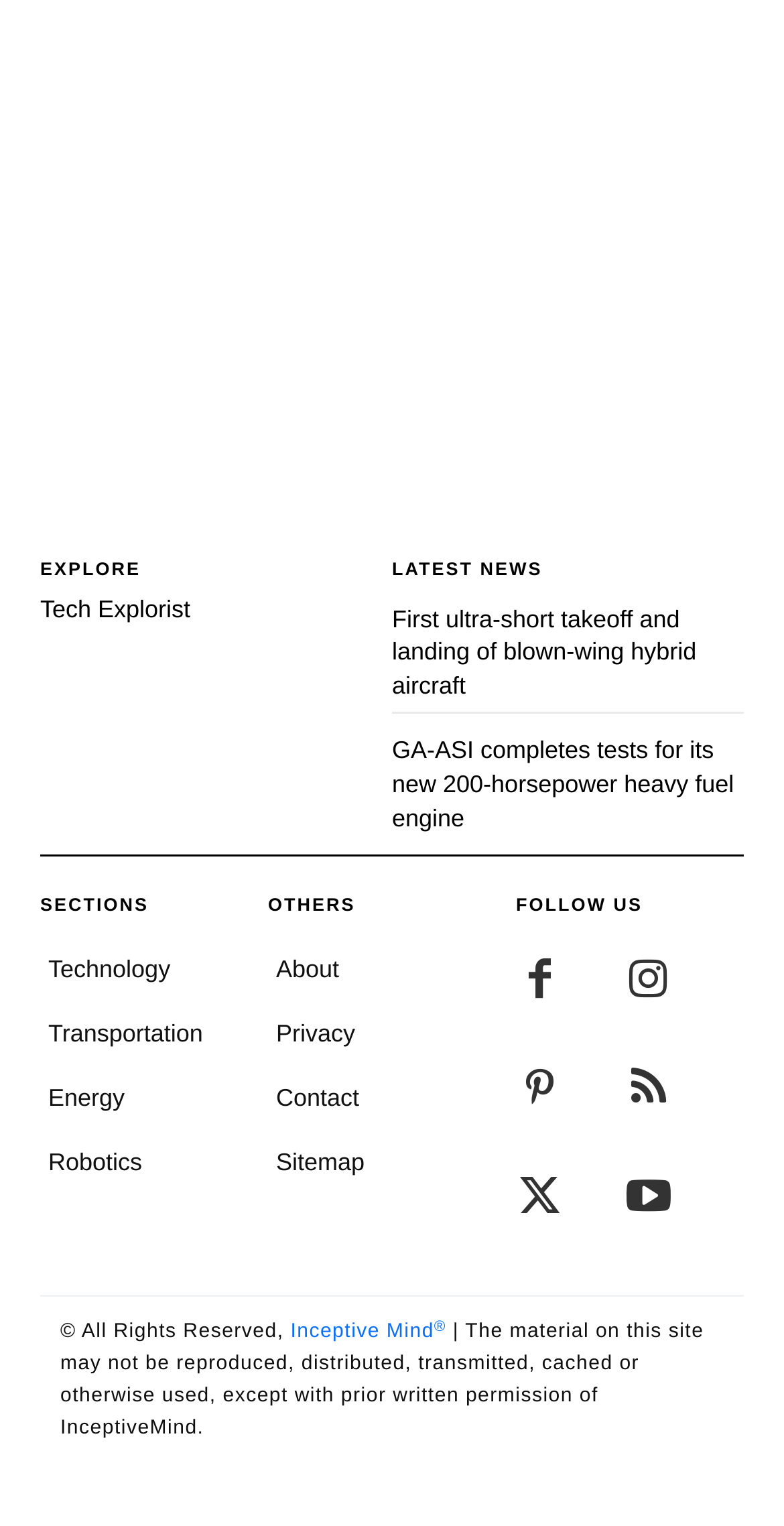What type of content is available in the 'LATEST NEWS' section?
Respond with a short answer, either a single word or a phrase, based on the image.

News articles